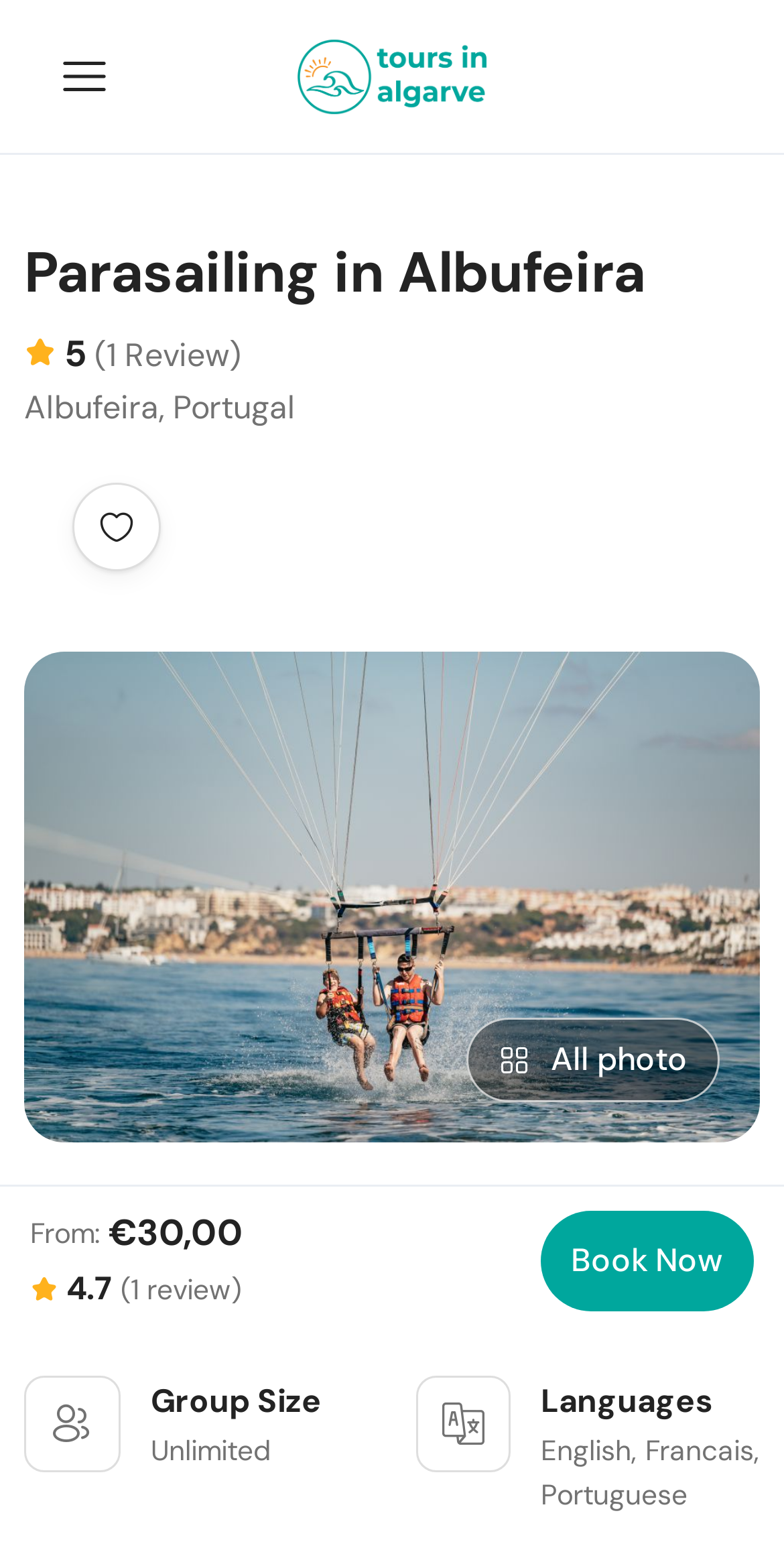Given the description of a UI element: "All photo", identify the bounding box coordinates of the matching element in the webpage screenshot.

[0.595, 0.657, 0.918, 0.711]